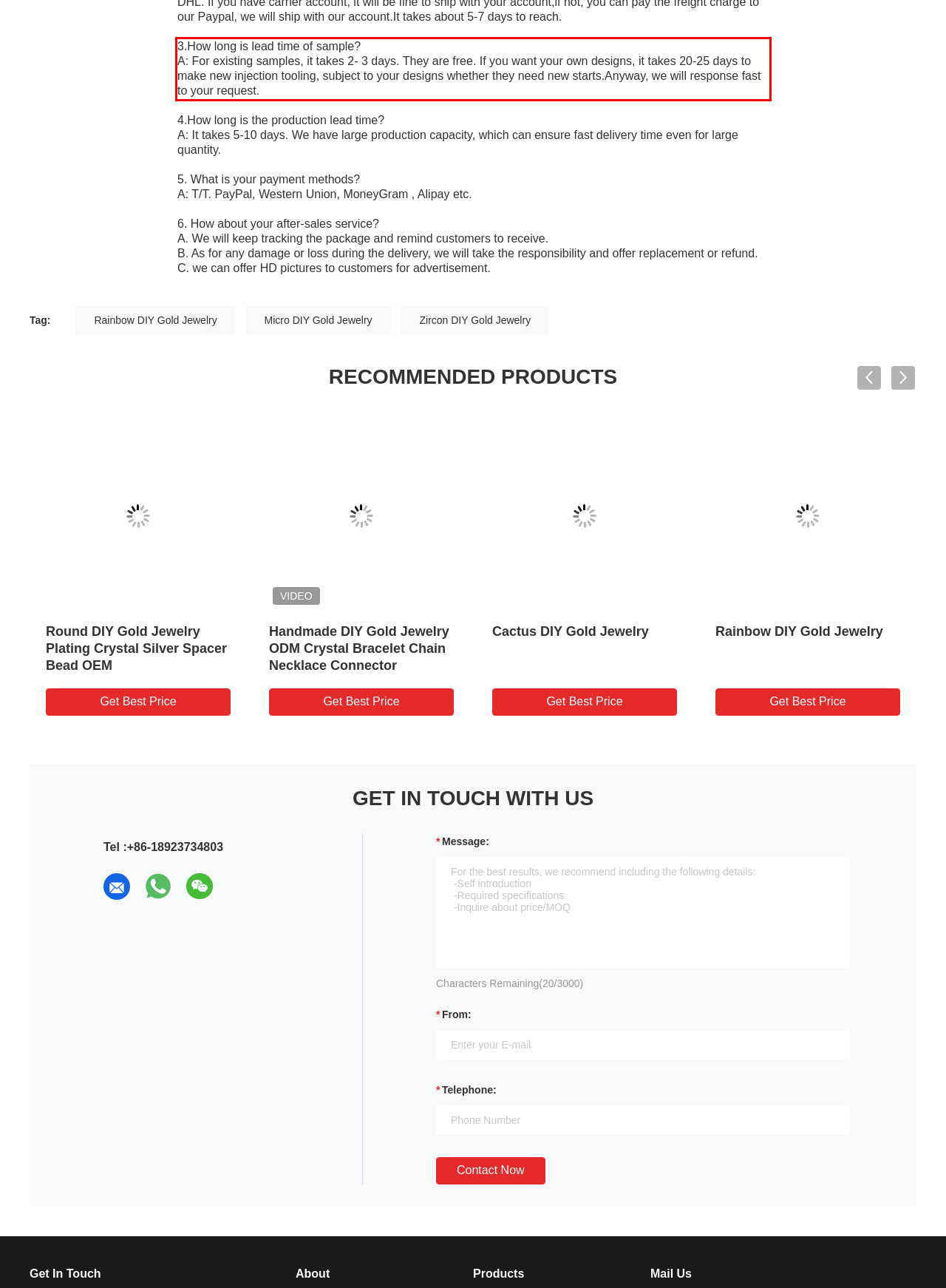Analyze the screenshot of the webpage and extract the text from the UI element that is inside the red bounding box.

3.How long is lead time of sample? A: For existing samples, it takes 2- 3 days. They are free. If you want your own designs, it takes 20-25 days to make new injection tooling, subject to your designs whether they need new starts.Anyway, we will response fast to your request.